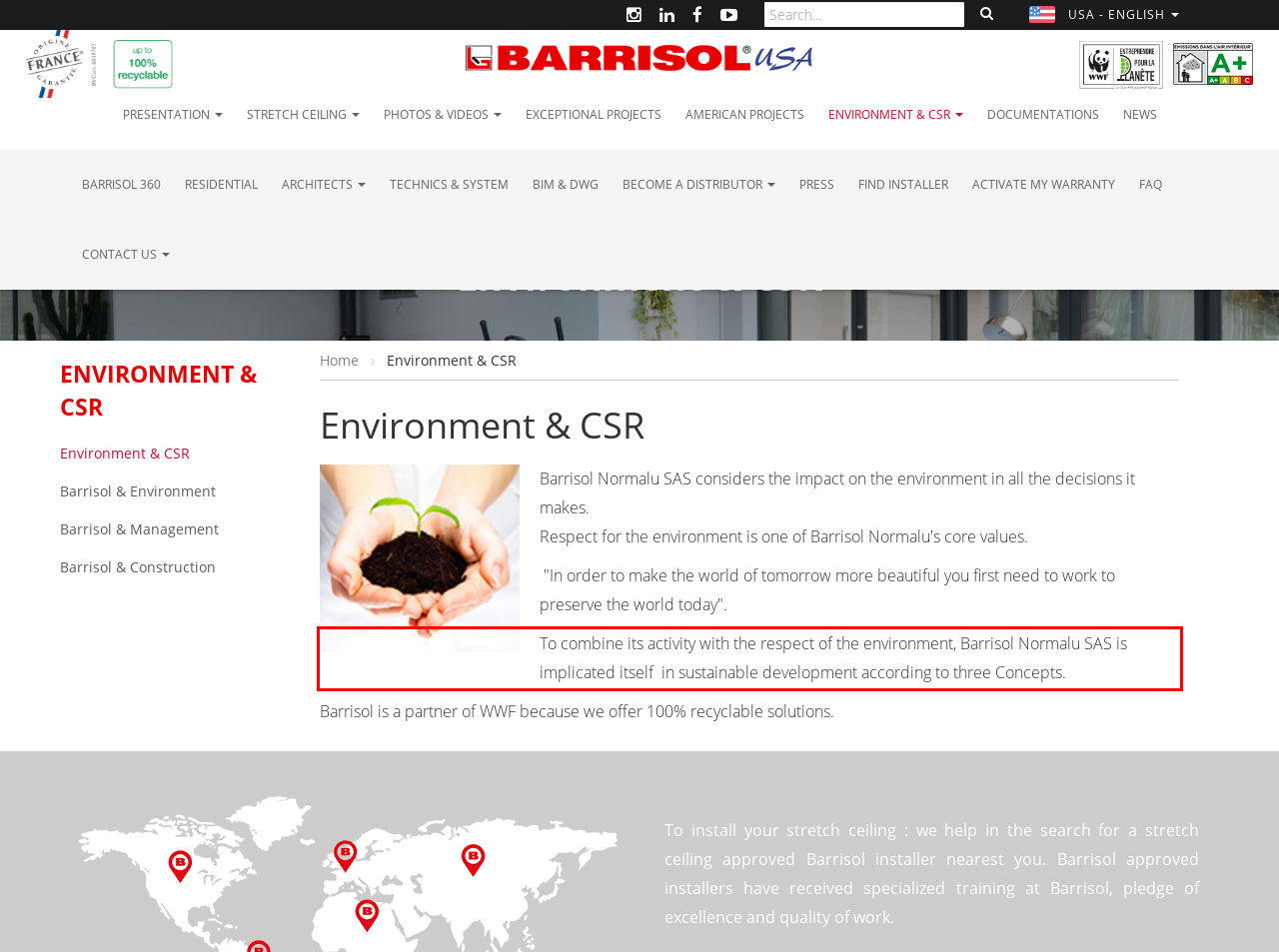Identify and extract the text within the red rectangle in the screenshot of the webpage.

To combine its activity with the respect of the environment, Barrisol Normalu SAS is implicated itself in sustainable development according to three Concepts.